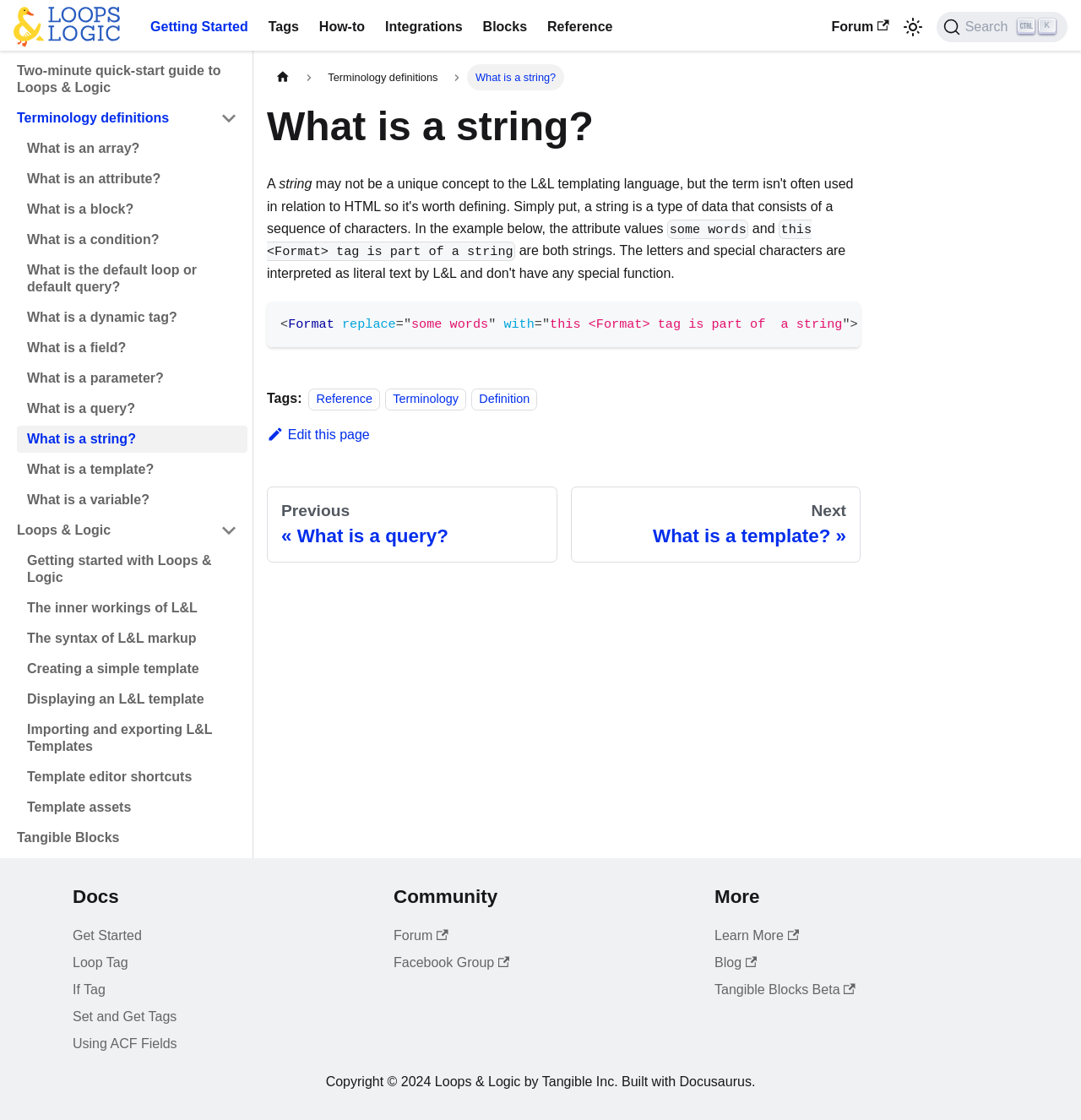Using the information in the image, give a detailed answer to the following question: What is the current page about?

Based on the webpage content, the current page is about explaining what a string is in the context of Loops & Logic (L&L). The page provides a detailed description of strings, including examples and related concepts.